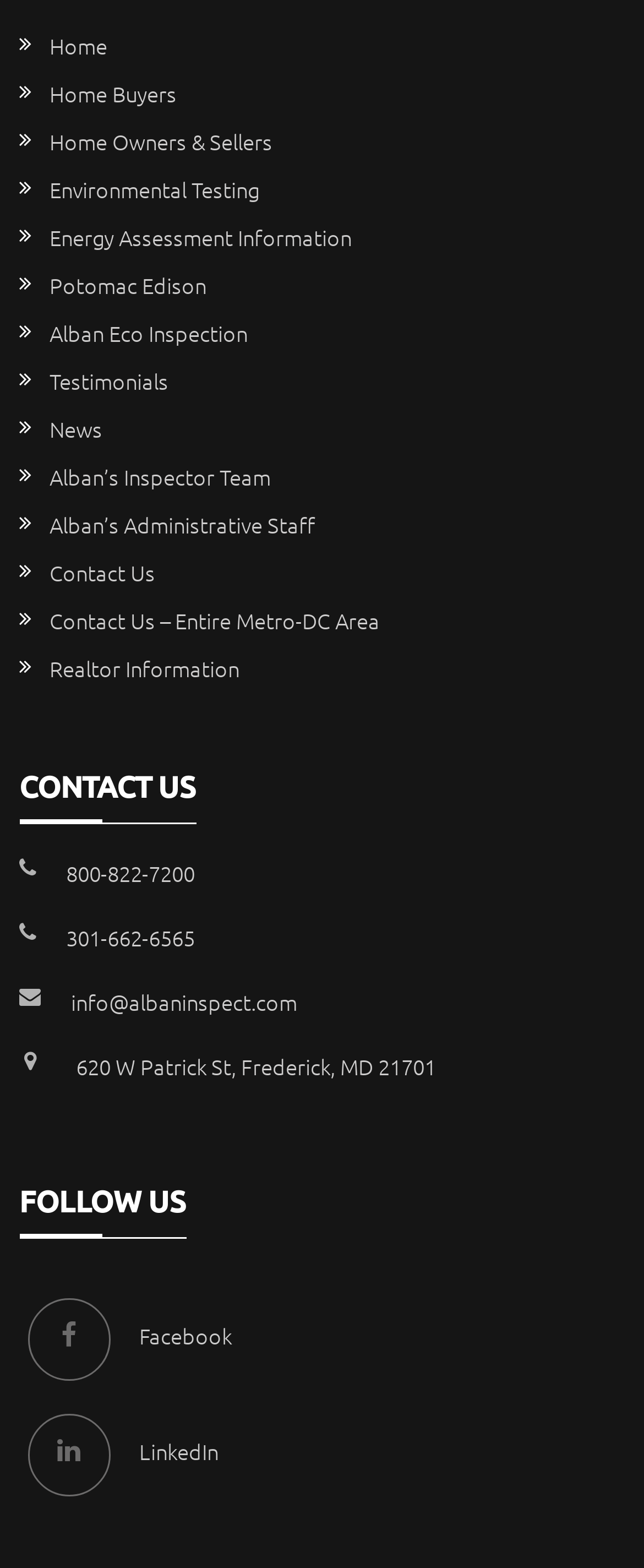What is the address of Alban Inspect?
Look at the image and answer the question with a single word or phrase.

620 W Patrick St, Frederick, MD 21701